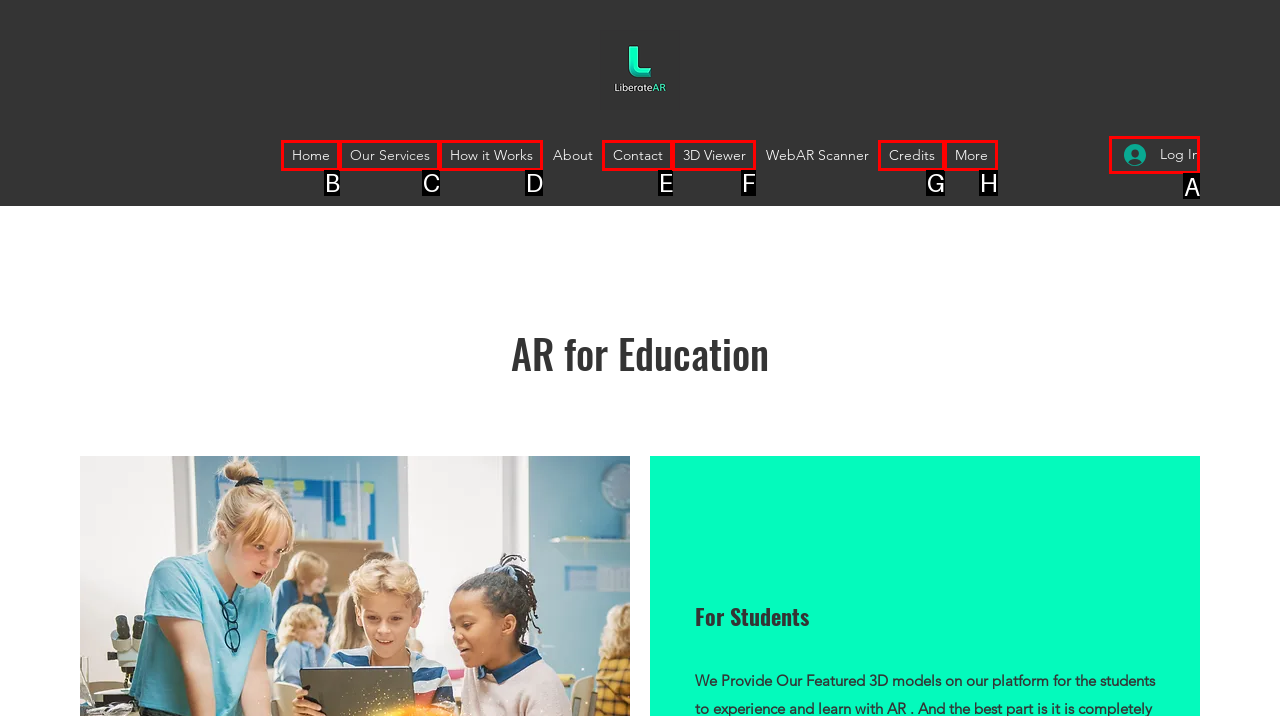Select the HTML element that matches the description: Log In. Provide the letter of the chosen option as your answer.

A